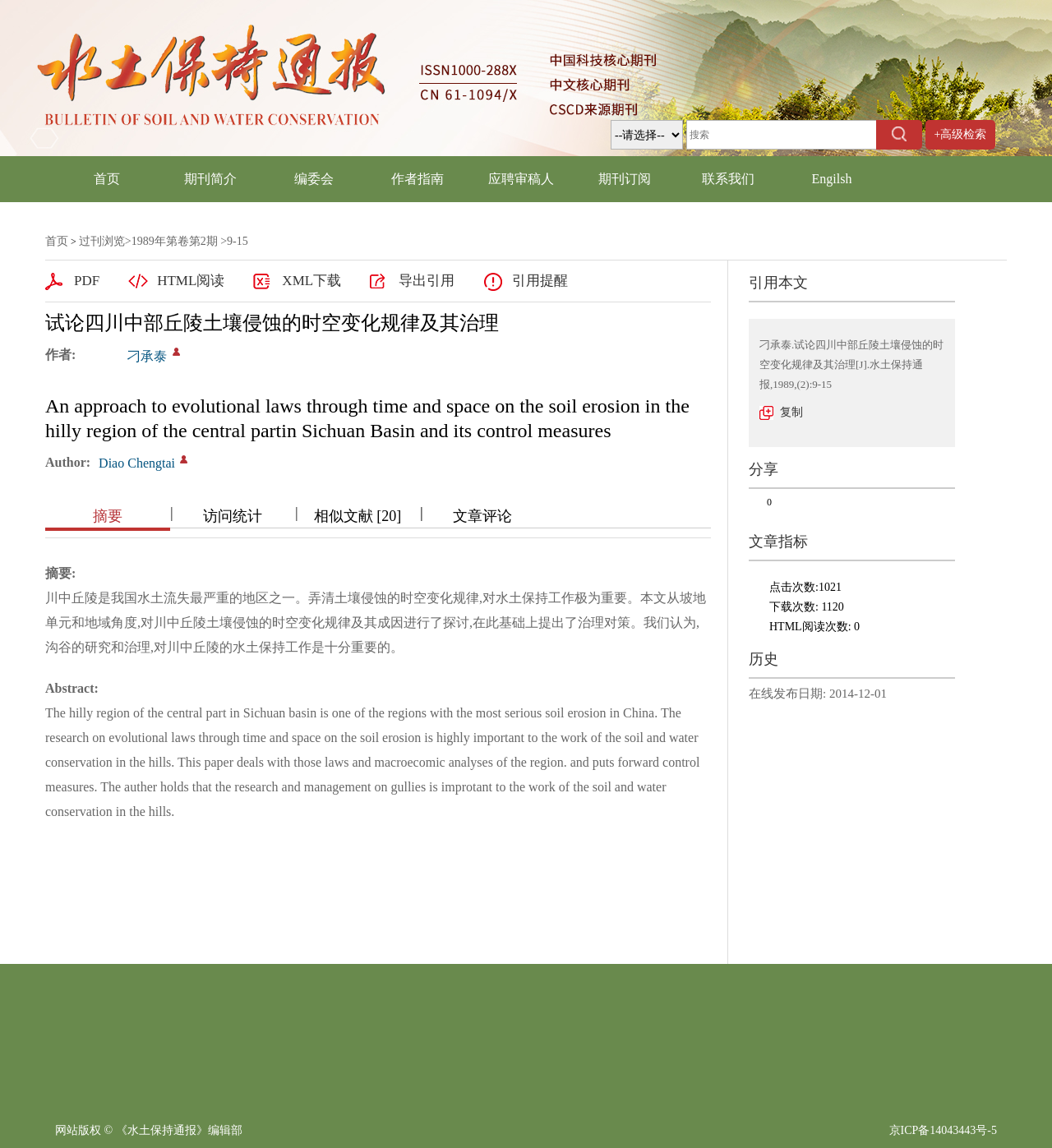Specify the bounding box coordinates for the region that must be clicked to perform the given instruction: "Click the 'Ask Dr. Ernst' link".

None